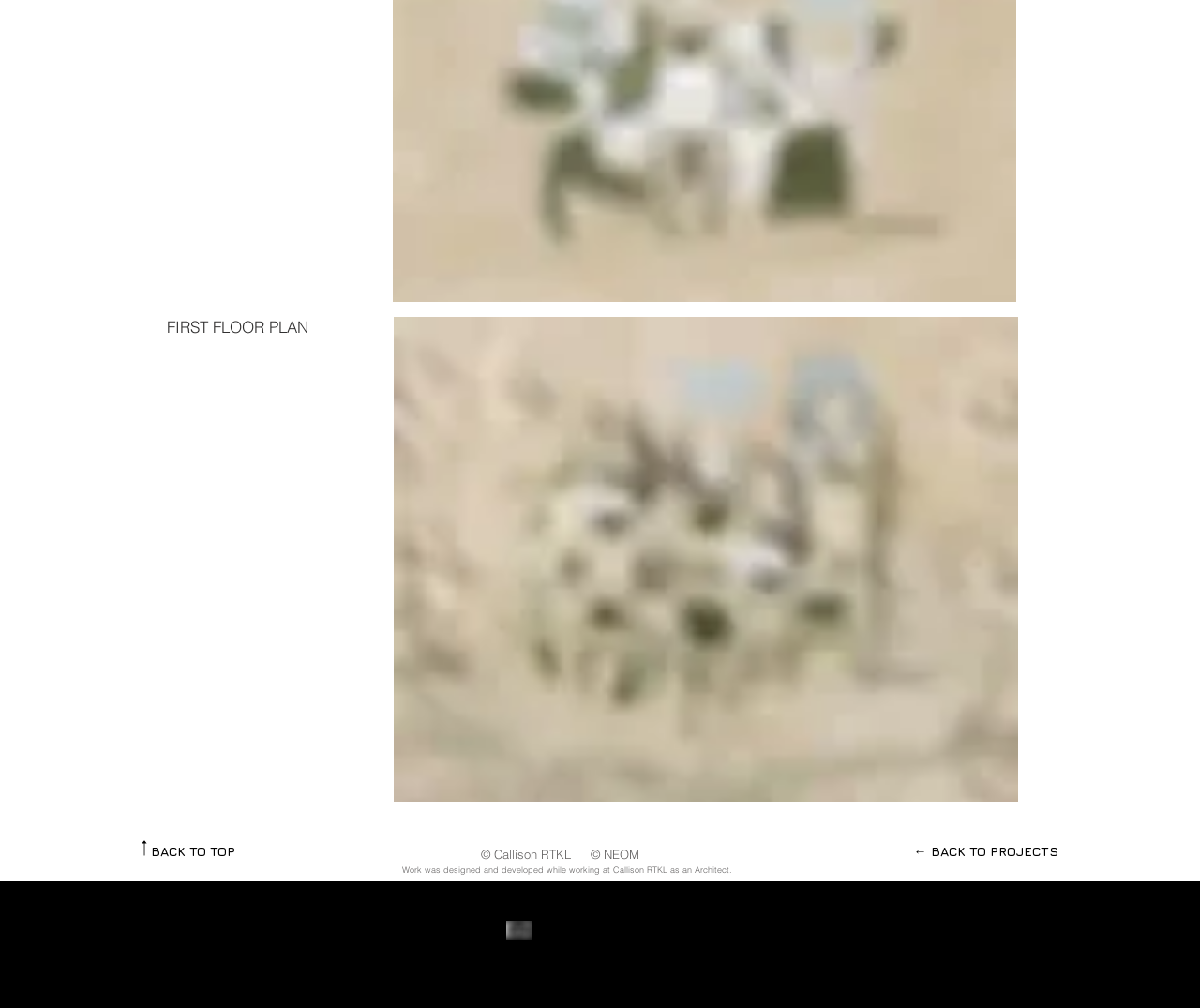What is the copyright information at the bottom of the page?
Use the information from the screenshot to give a comprehensive response to the question.

The answer can be found by looking at the StaticText elements at the bottom of the webpage, which show the copyright information as '© NEOM' and '© Callison RTKL'.